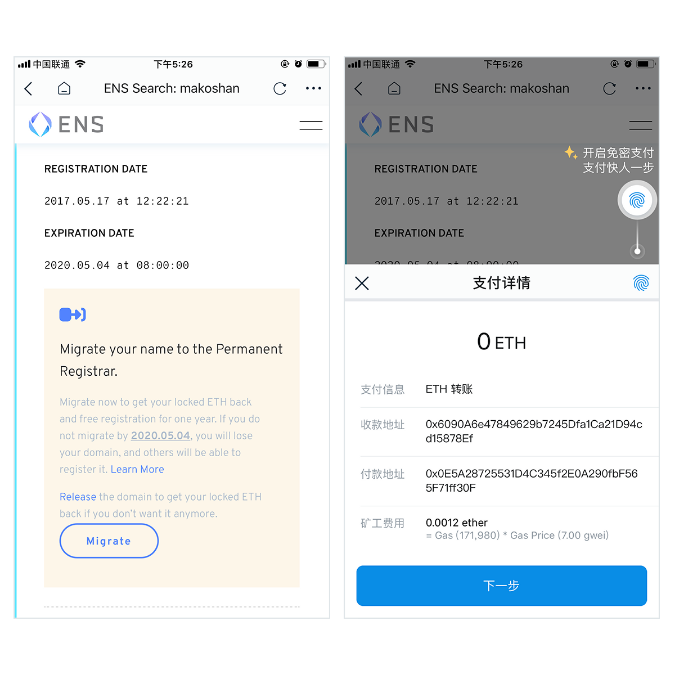Respond with a single word or phrase to the following question: What is the title of the next step in the transaction process?

Next Step